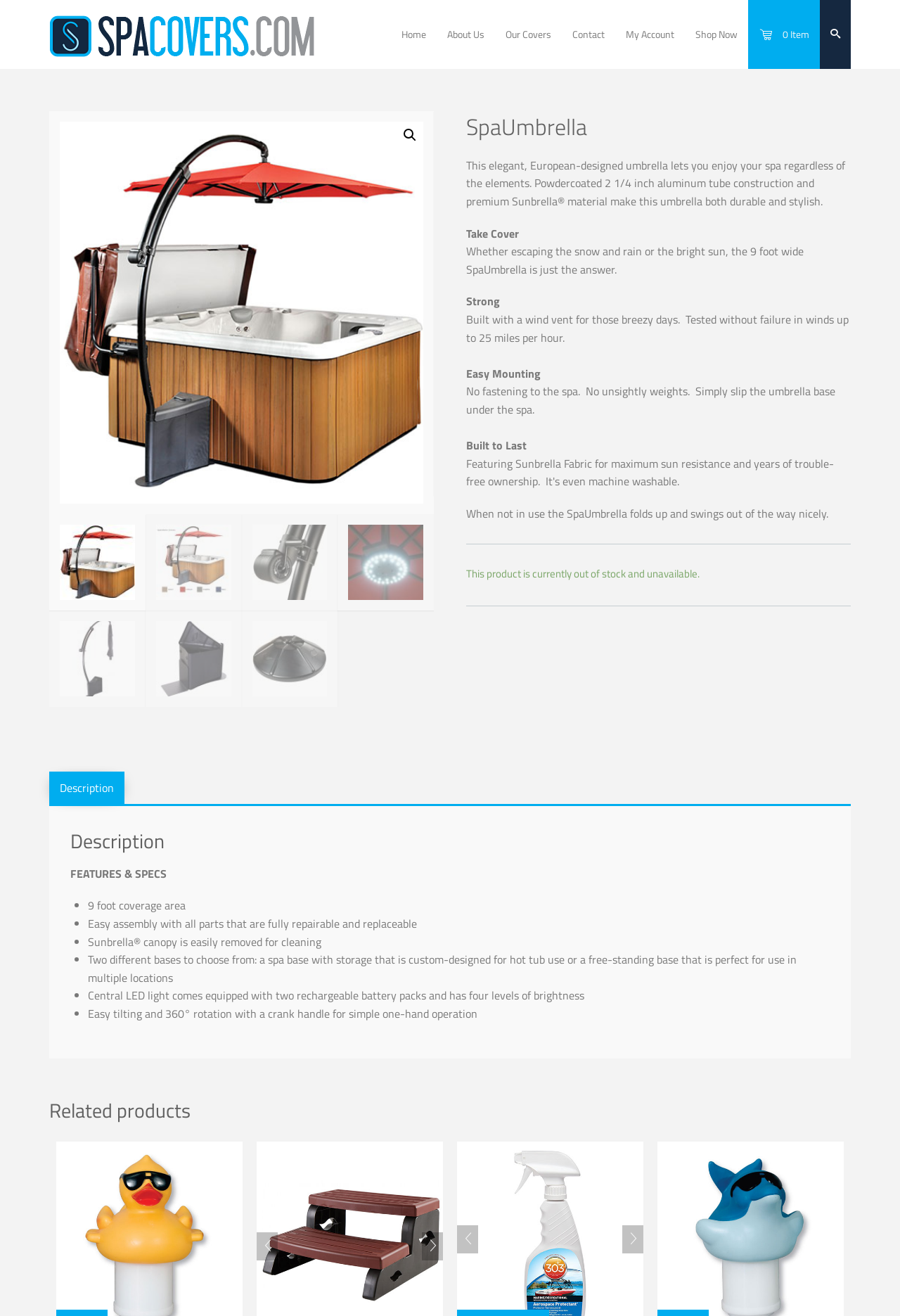Respond concisely with one word or phrase to the following query:
Is the product currently in stock?

No